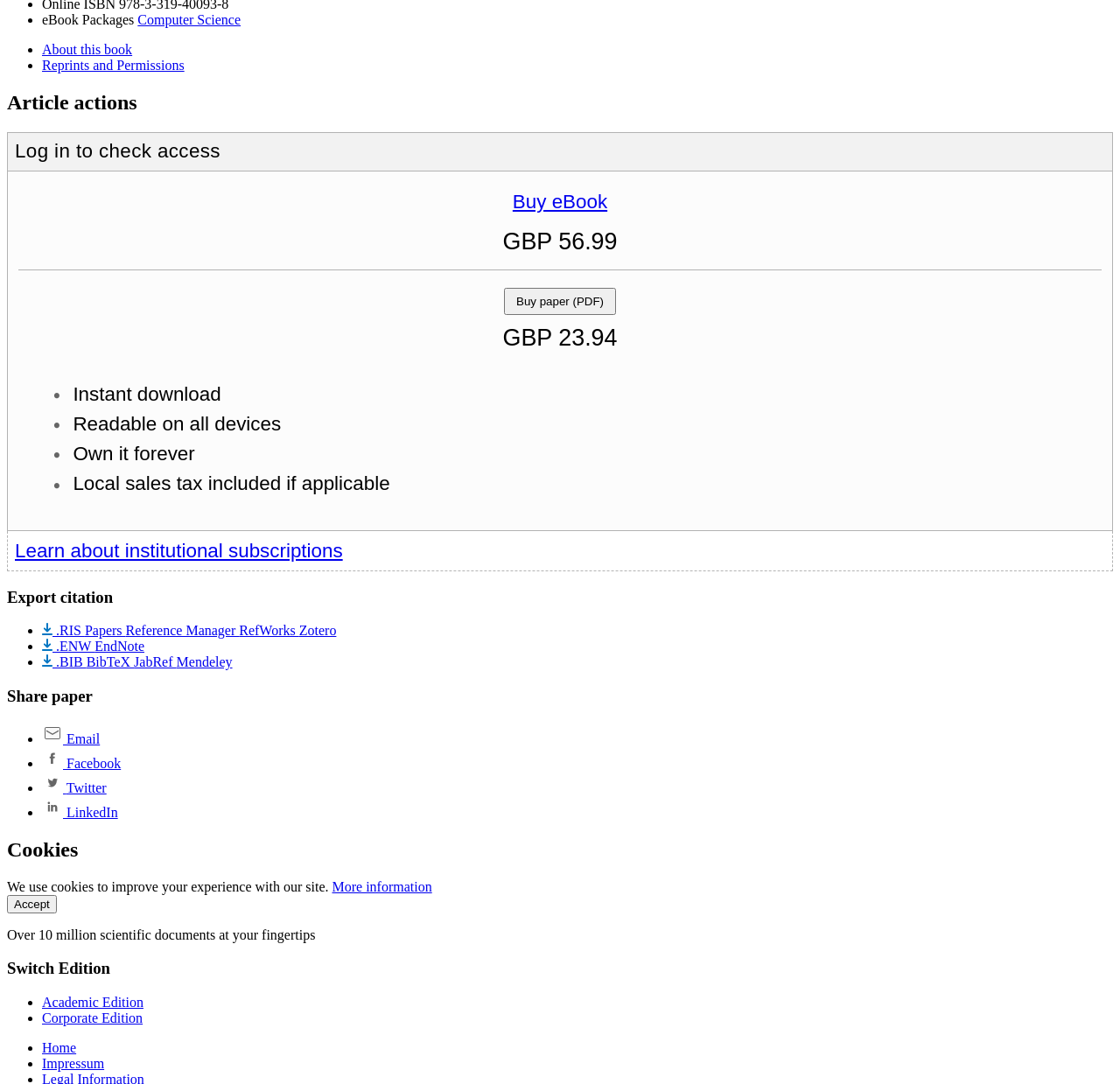Can you pinpoint the bounding box coordinates for the clickable element required for this instruction: "Export citation"? The coordinates should be four float numbers between 0 and 1, i.e., [left, top, right, bottom].

[0.006, 0.542, 0.994, 0.56]